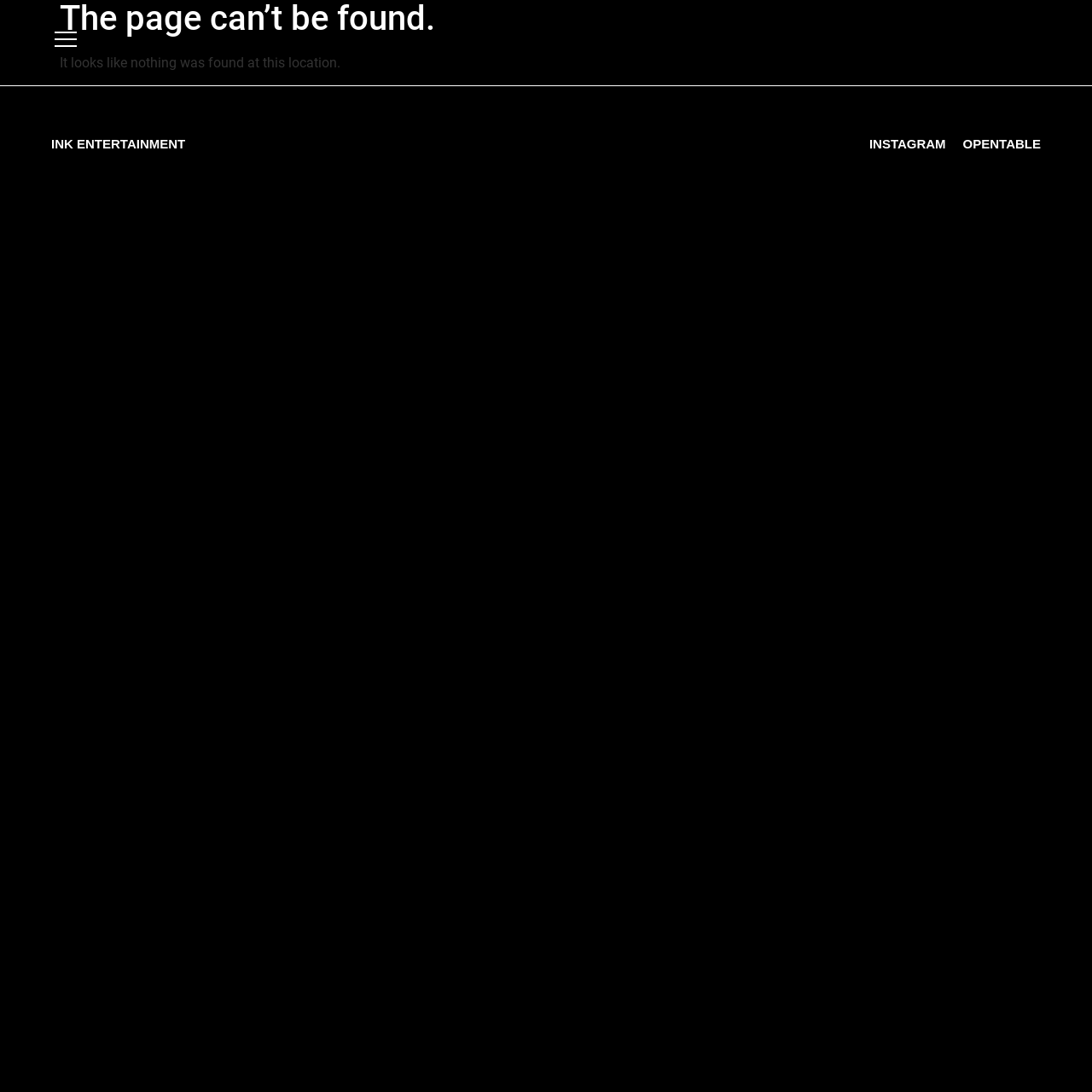Given the webpage screenshot, identify the bounding box of the UI element that matches this description: "INK ENTERTAINMENT".

[0.047, 0.125, 0.17, 0.139]